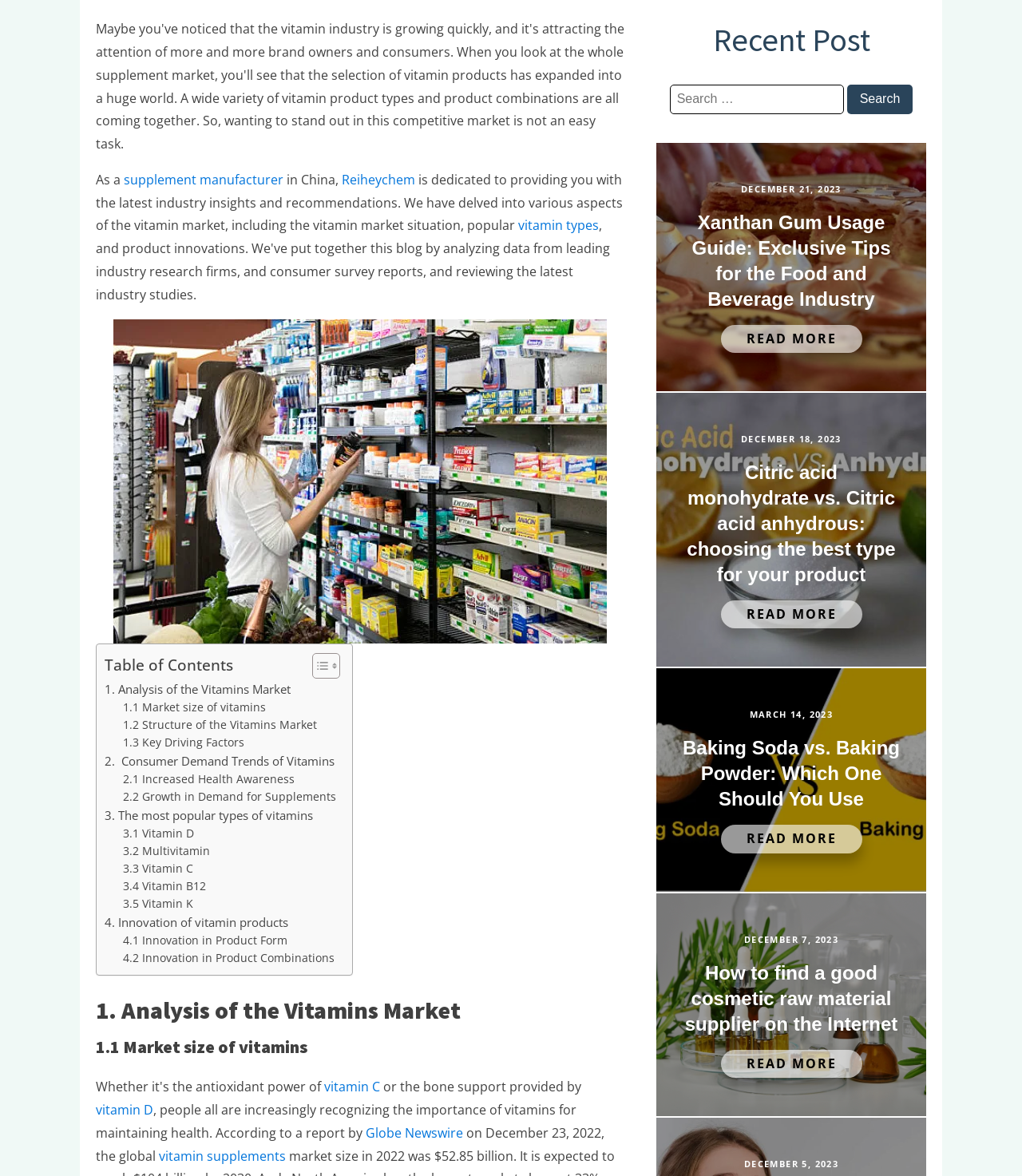Please provide the bounding box coordinates in the format (top-left x, top-left y, bottom-right x, bottom-right y). Remember, all values are floating point numbers between 0 and 1. What is the bounding box coordinate of the region described as: Reiheychem

[0.334, 0.145, 0.406, 0.16]